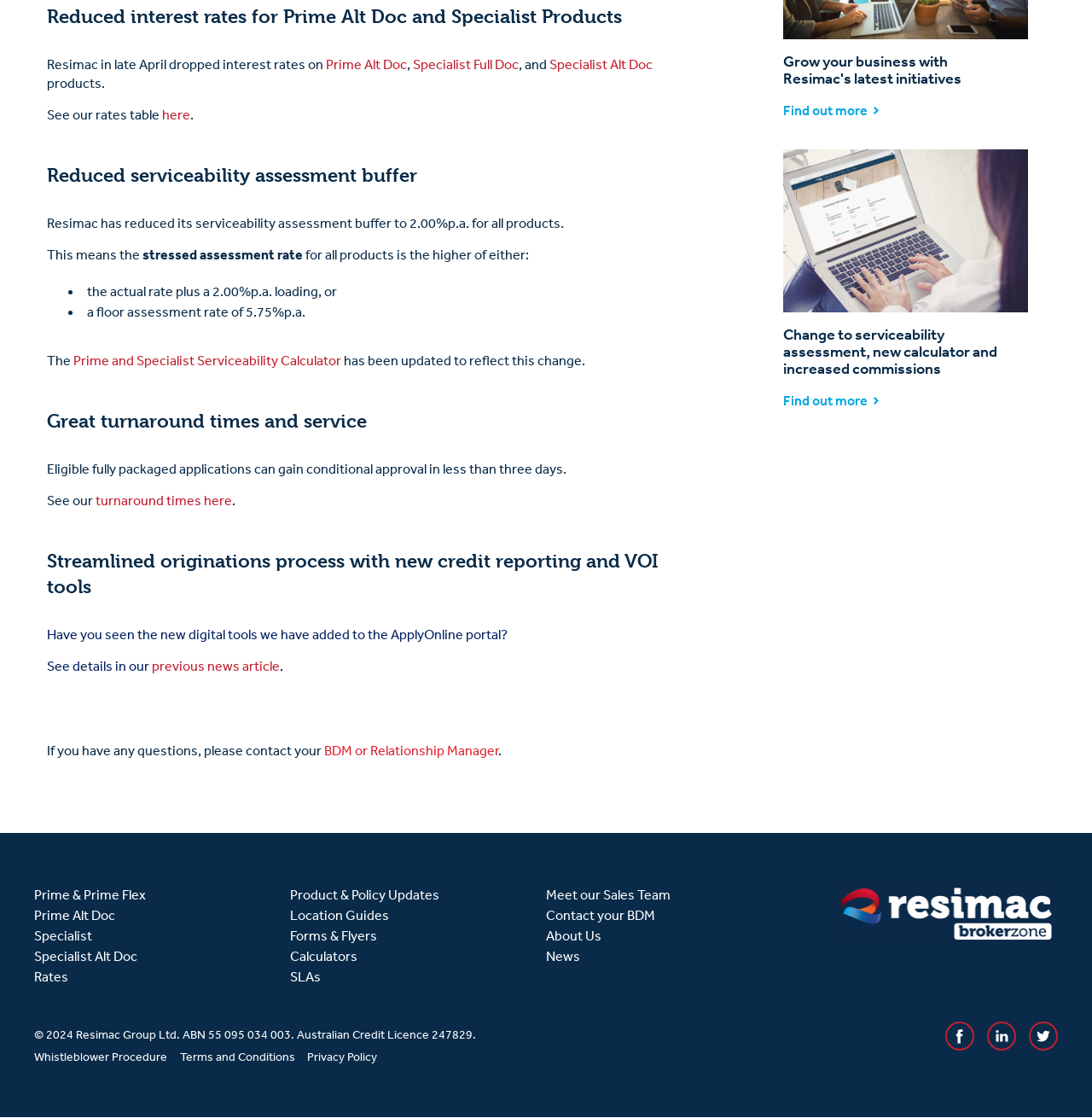Could you locate the bounding box coordinates for the section that should be clicked to accomplish this task: "Go to News".

[0.5, 0.847, 0.531, 0.863]